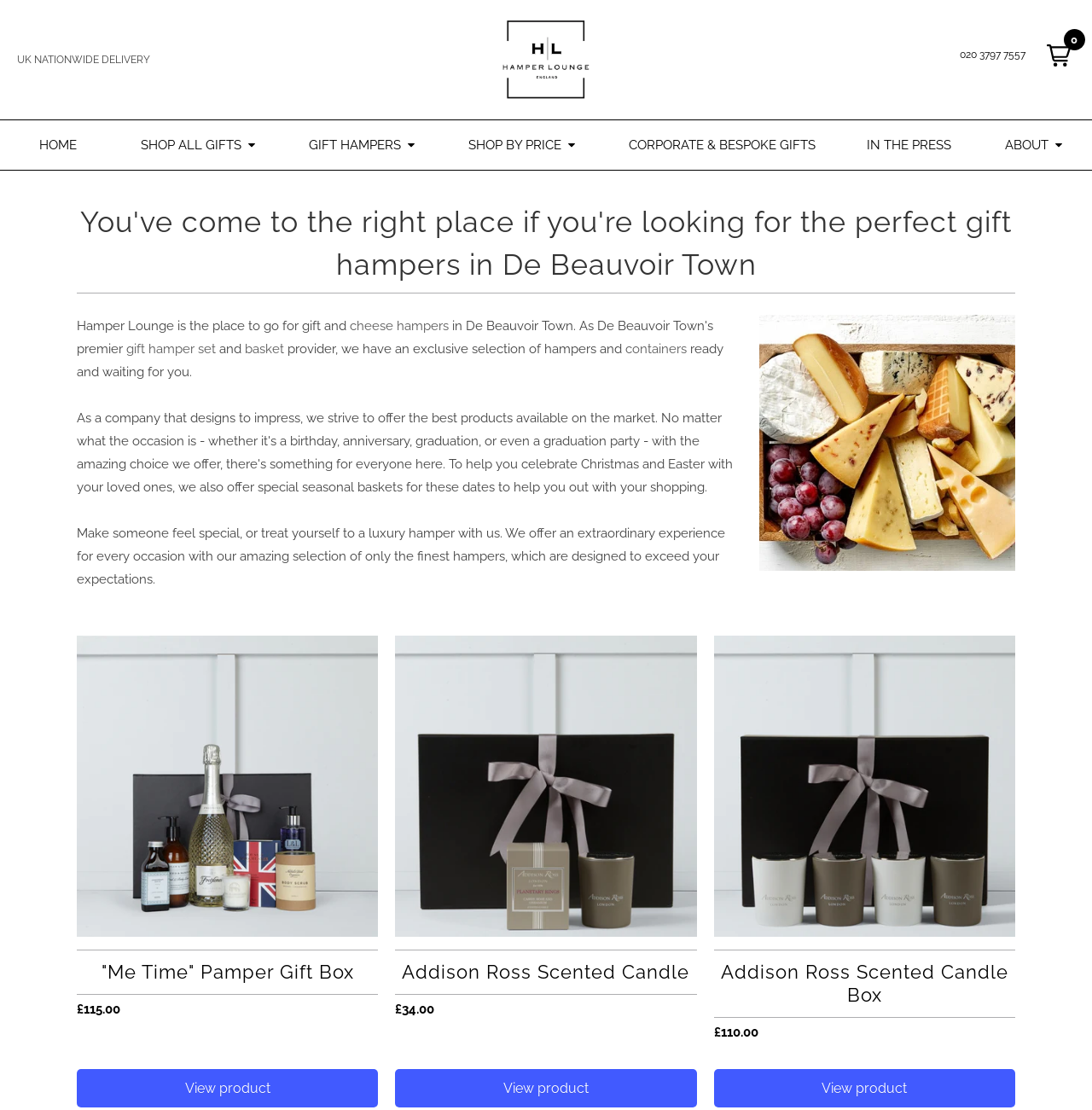Give an in-depth explanation of the webpage layout and content.

The webpage is about Hampers De Beauvoir Town - Hamper Lounge, a gift hamper provider. At the top, there is a logo and a phone number. Below the logo, there are several navigation links, including "HOME", "GIFT HAMPERS", "SHOP BY PRICE", "CORPORATE & BESPOKE GIFTS", "IN THE PRESS", and "ABOUT". 

On the left side, there is a heading that reads, "You've come to the right place if you're looking for the perfect gift hampers in De Beauvoir Town". Below the heading, there is a paragraph of text that describes Hamper Lounge as a provider of gift and cheese hampers, gift hamper sets, baskets, and containers. 

On the right side, there are three product showcases, each with an image, a title, a price, and an "Add to cart" button. The first product is the "Me Time" Pamper Gift Box, priced at £115.00. The second product is the Addison Ross Scented Candle, priced at £34.00. The third product is the Addison Ross Scented Candle Box, priced at £110.00. Each product has a "View product" link below the "Add to cart" button. 

At the top right corner, there is a UK nationwide delivery notice.